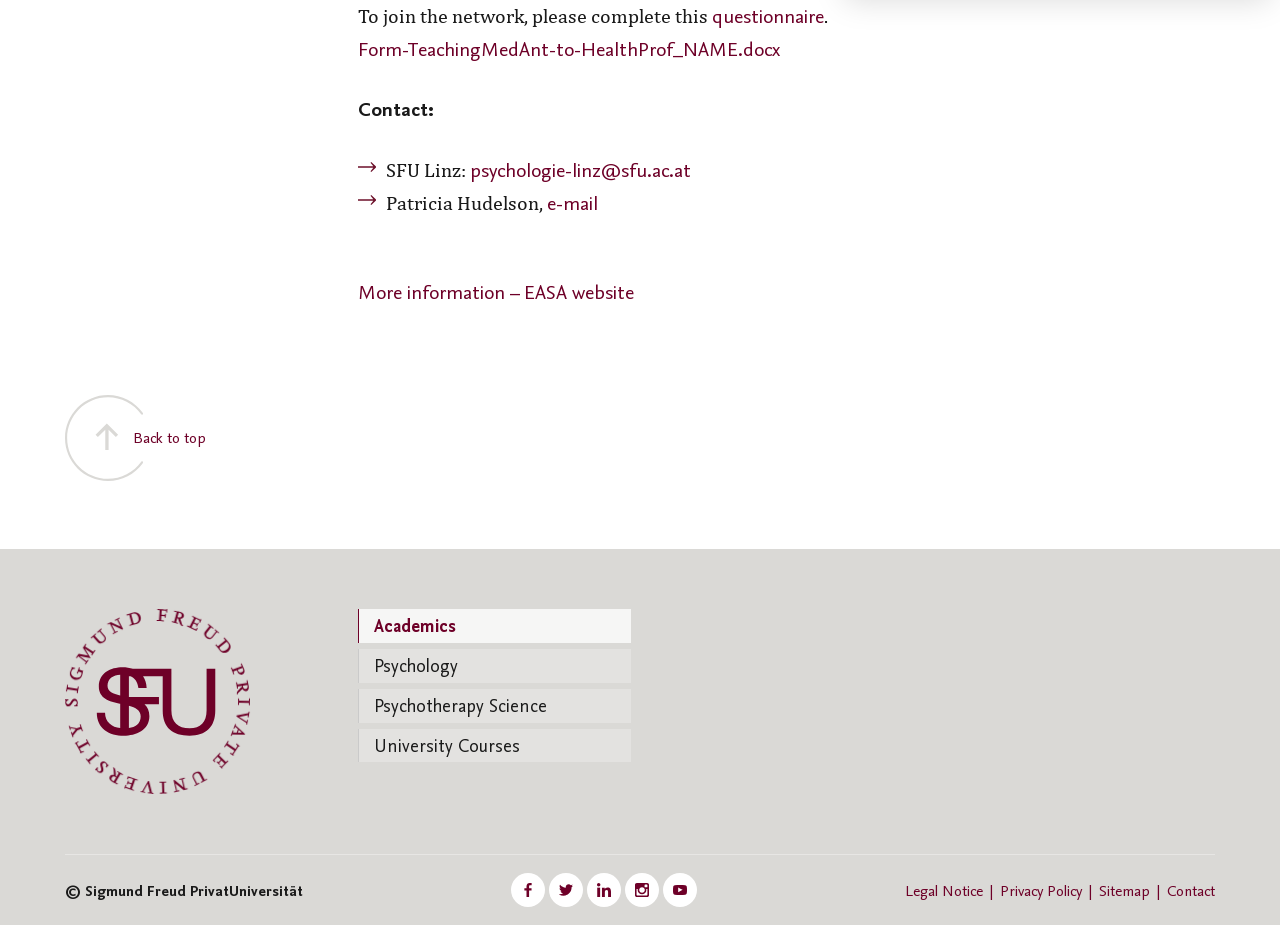What is the name of the document to be completed to join the network?
Observe the image and answer the question with a one-word or short phrase response.

Form-TeachingMedAnt-to-HealthProf_NAME.docx